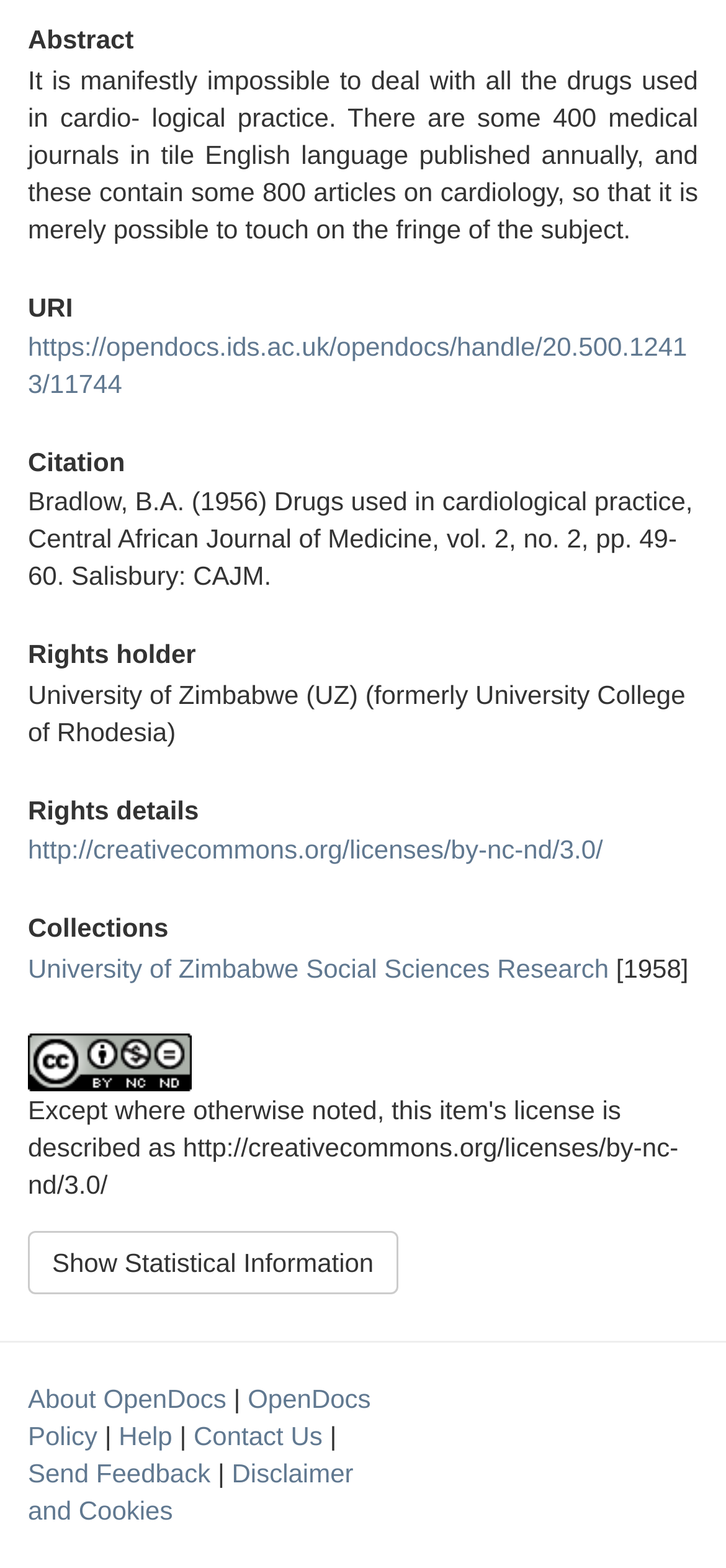Look at the image and answer the question in detail:
What is the collection of the article?

The collection of the article can be found in the 'Collections' section, which is a heading element. The corresponding link element contains the collection 'University of Zimbabwe Social Sciences Research'.